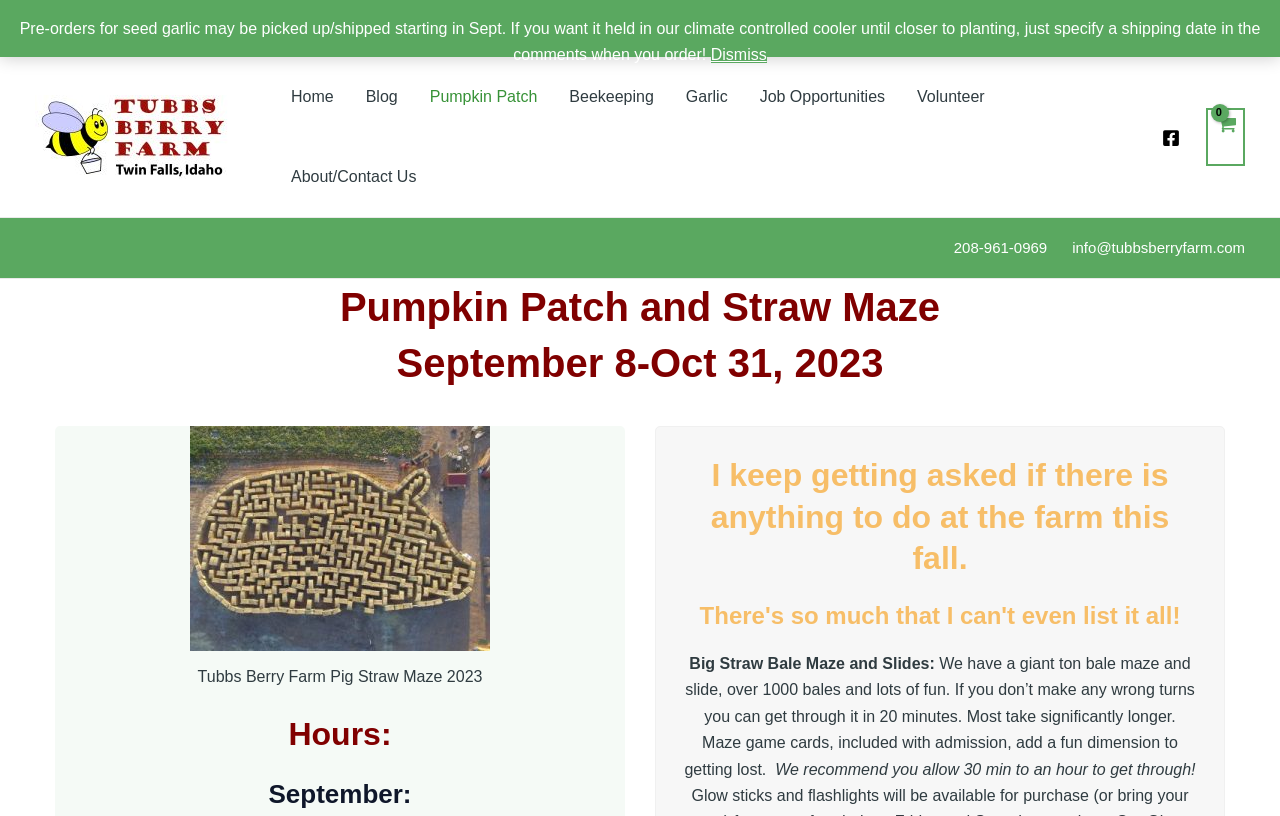Identify the bounding box coordinates for the region of the element that should be clicked to carry out the instruction: "Check the 'Hours' information". The bounding box coordinates should be four float numbers between 0 and 1, i.e., [left, top, right, bottom].

[0.043, 0.875, 0.488, 0.926]